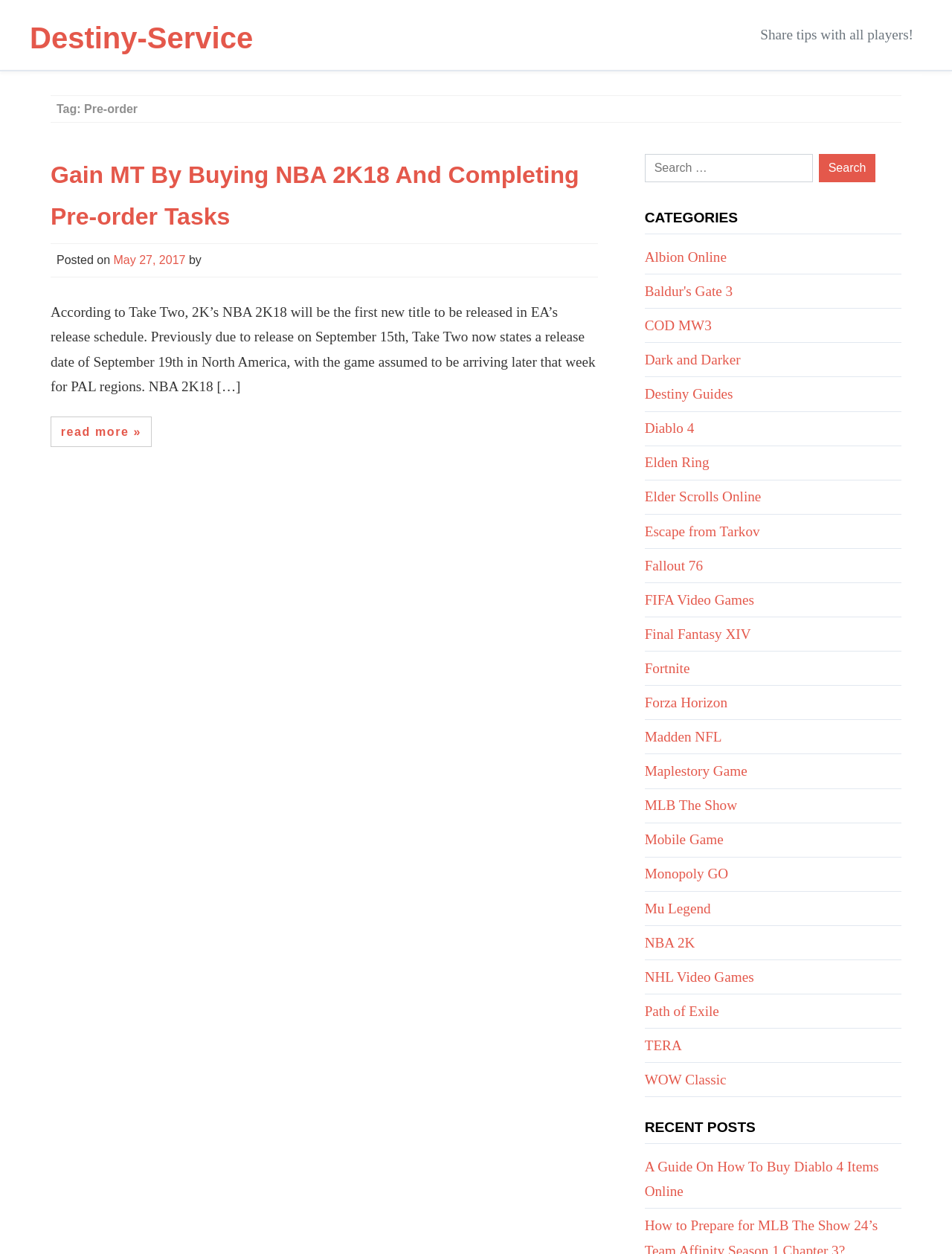Can you find the bounding box coordinates for the element to click on to achieve the instruction: "Read more about NBA 2K18"?

[0.053, 0.332, 0.159, 0.357]